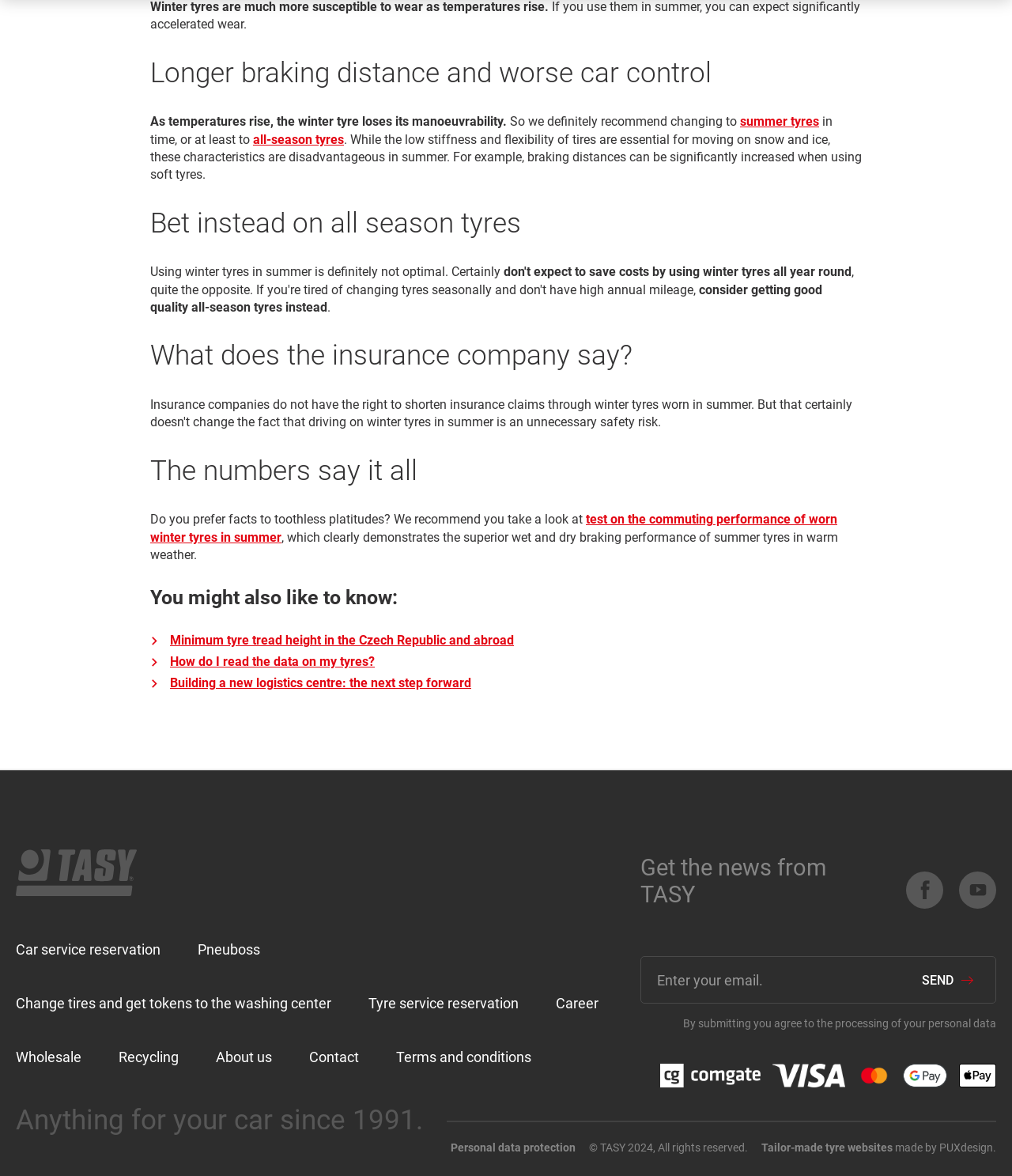Locate the bounding box of the UI element described in the following text: "parent_node: Car service reservation".

[0.016, 0.723, 0.148, 0.763]